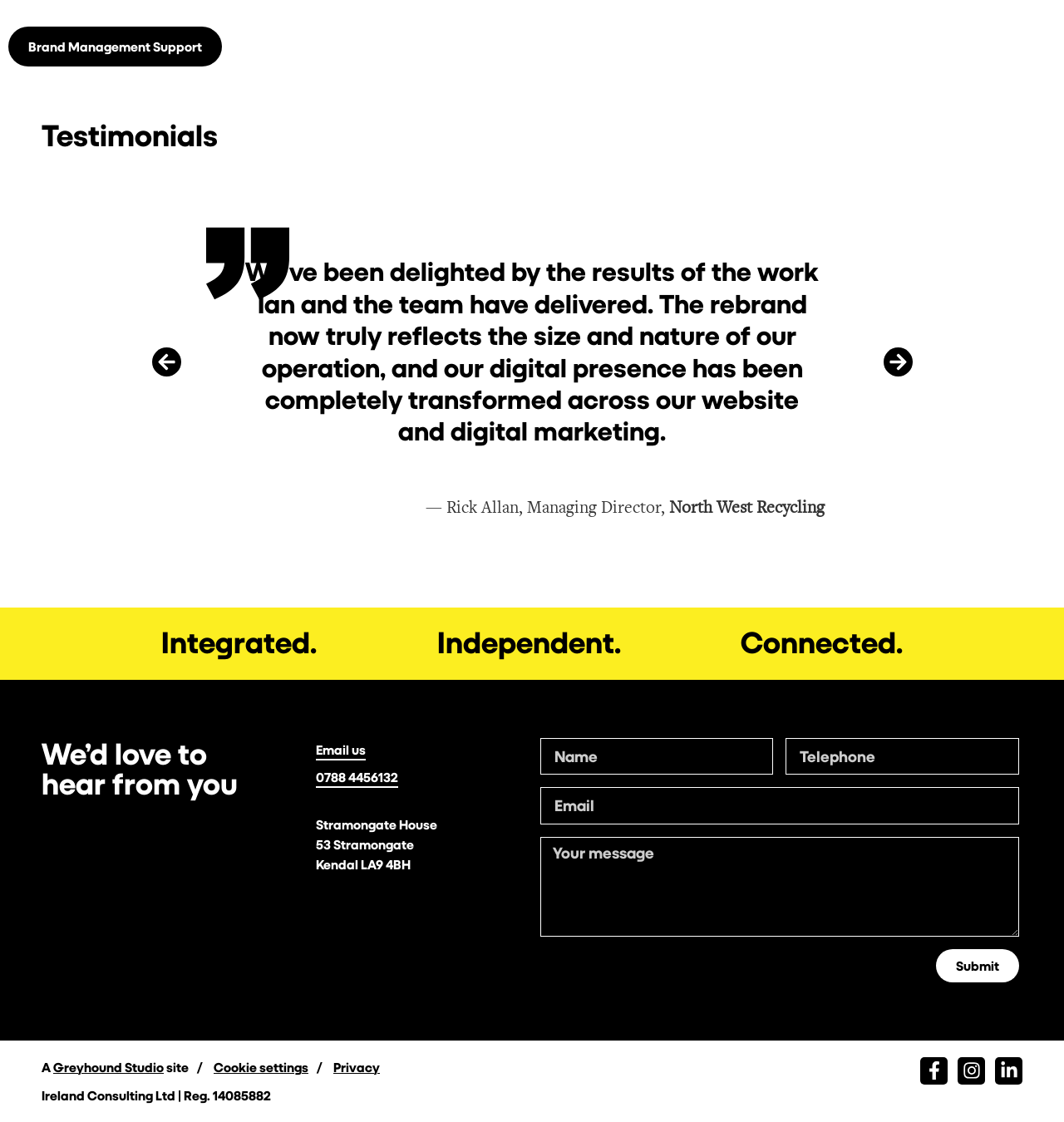What are the three words that describe the company's approach?
Respond to the question with a single word or phrase according to the image.

Integrated. Independent. Connected.